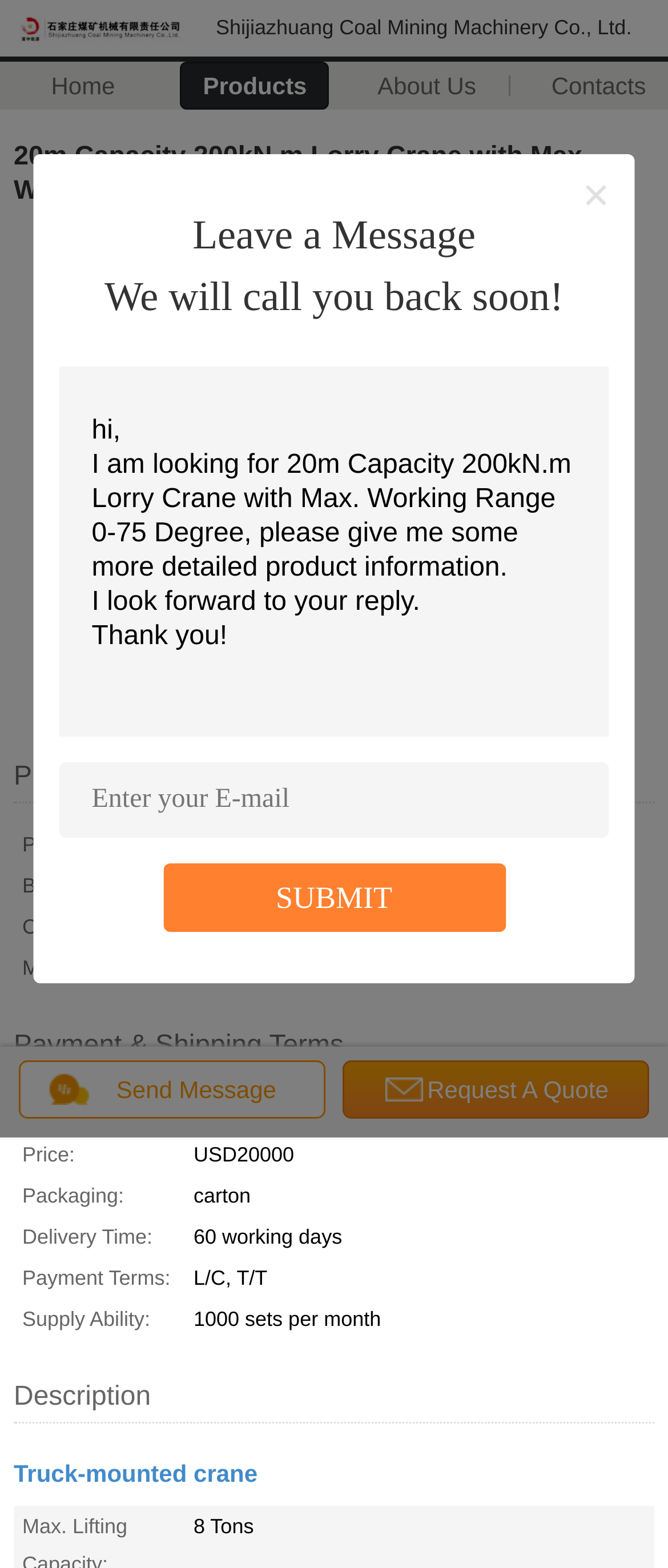Locate the bounding box coordinates of the clickable region necessary to complete the following instruction: "Click the 'Home' link". Provide the coordinates in the format of four float numbers between 0 and 1, i.e., [left, top, right, bottom].

[0.012, 0.04, 0.236, 0.069]